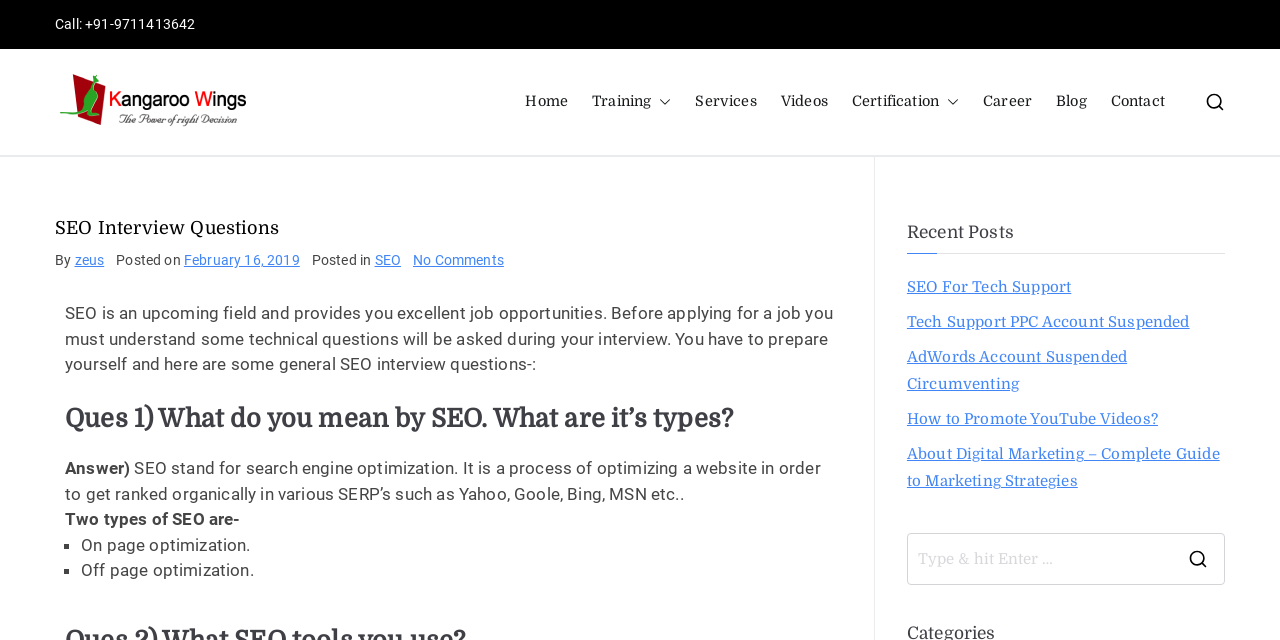Please extract the webpage's main title and generate its text content.

SEO Interview Questions